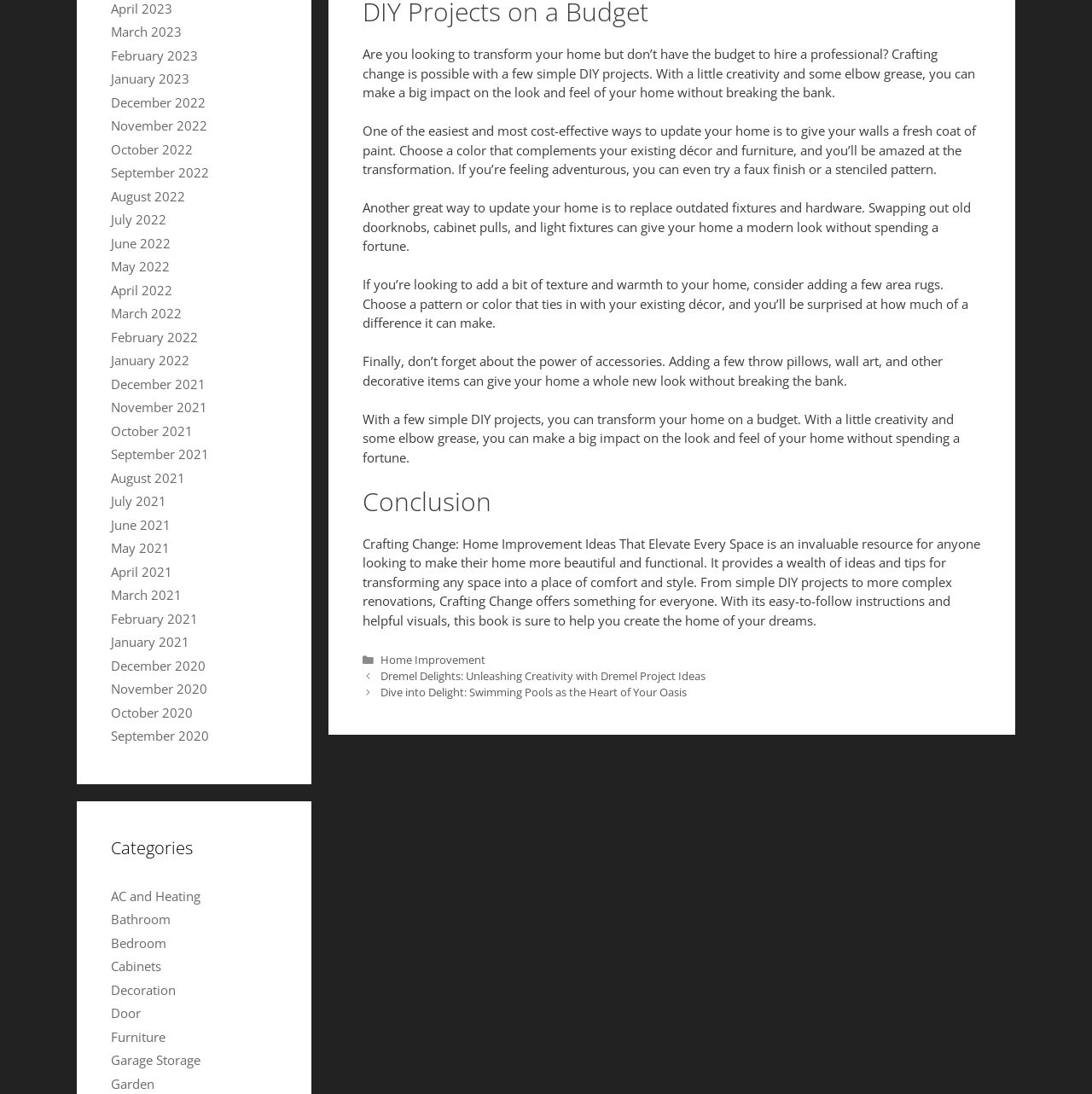Identify the bounding box coordinates of the element to click to follow this instruction: 'Explore the 'Decoration' category'. Ensure the coordinates are four float values between 0 and 1, provided as [left, top, right, bottom].

[0.102, 0.897, 0.161, 0.912]